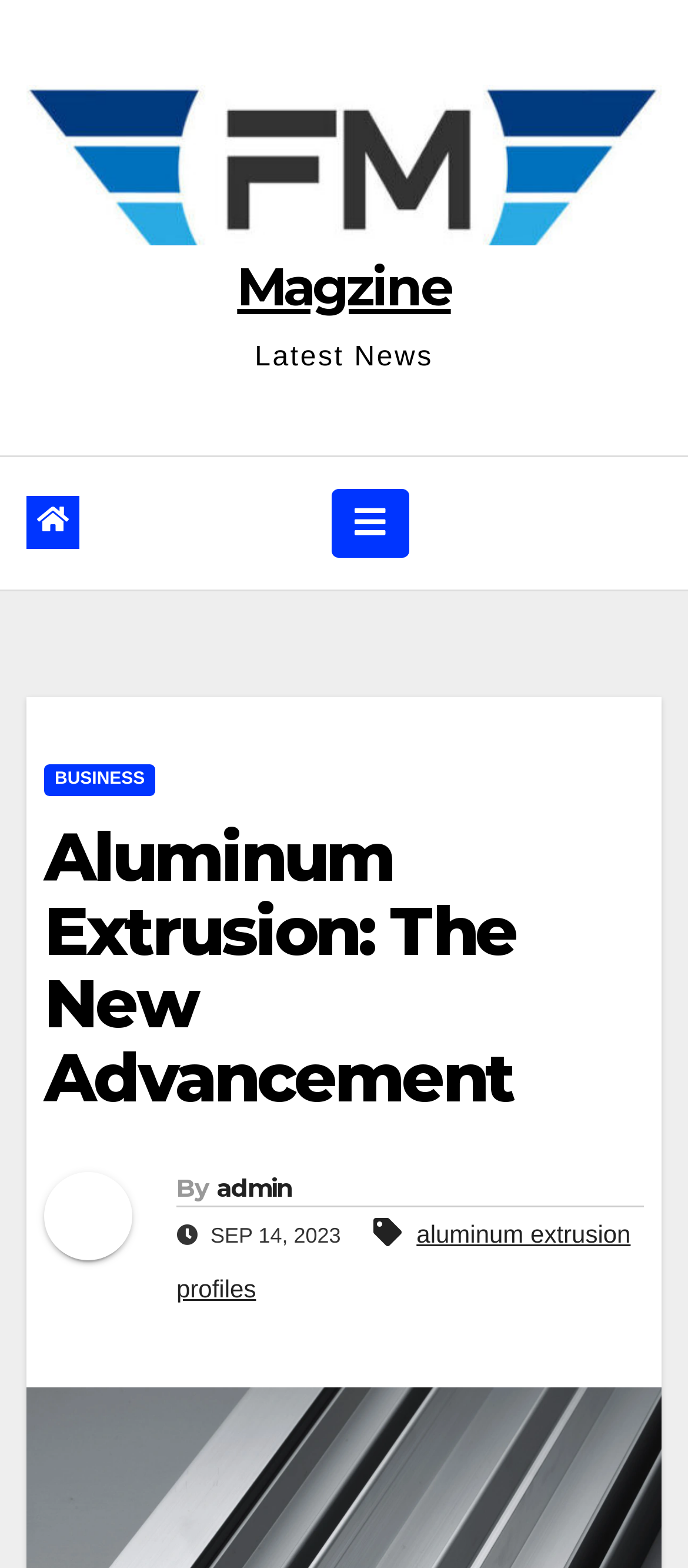Please specify the bounding box coordinates of the region to click in order to perform the following instruction: "Go to Magzine homepage".

[0.038, 0.054, 0.962, 0.156]